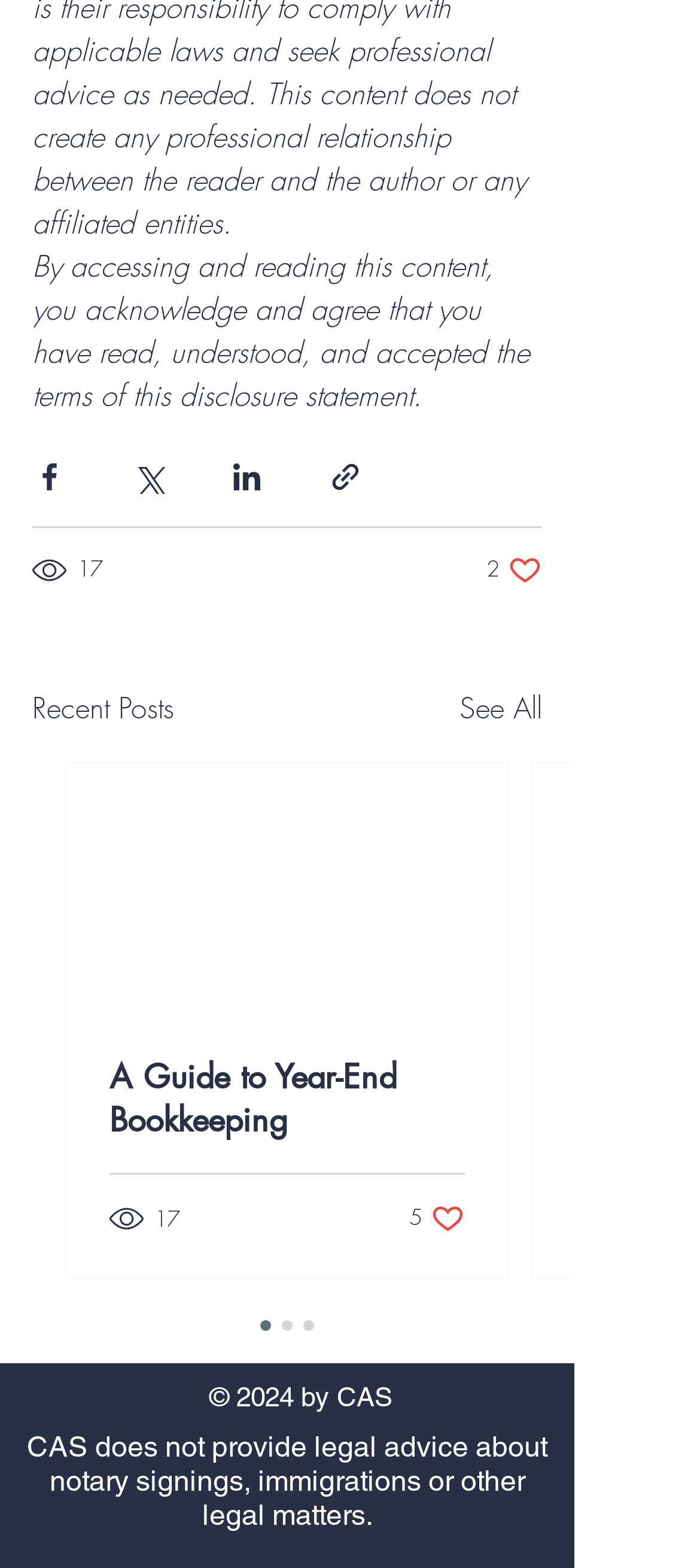Please specify the bounding box coordinates of the clickable region necessary for completing the following instruction: "Share via link". The coordinates must consist of four float numbers between 0 and 1, i.e., [left, top, right, bottom].

[0.469, 0.293, 0.518, 0.315]